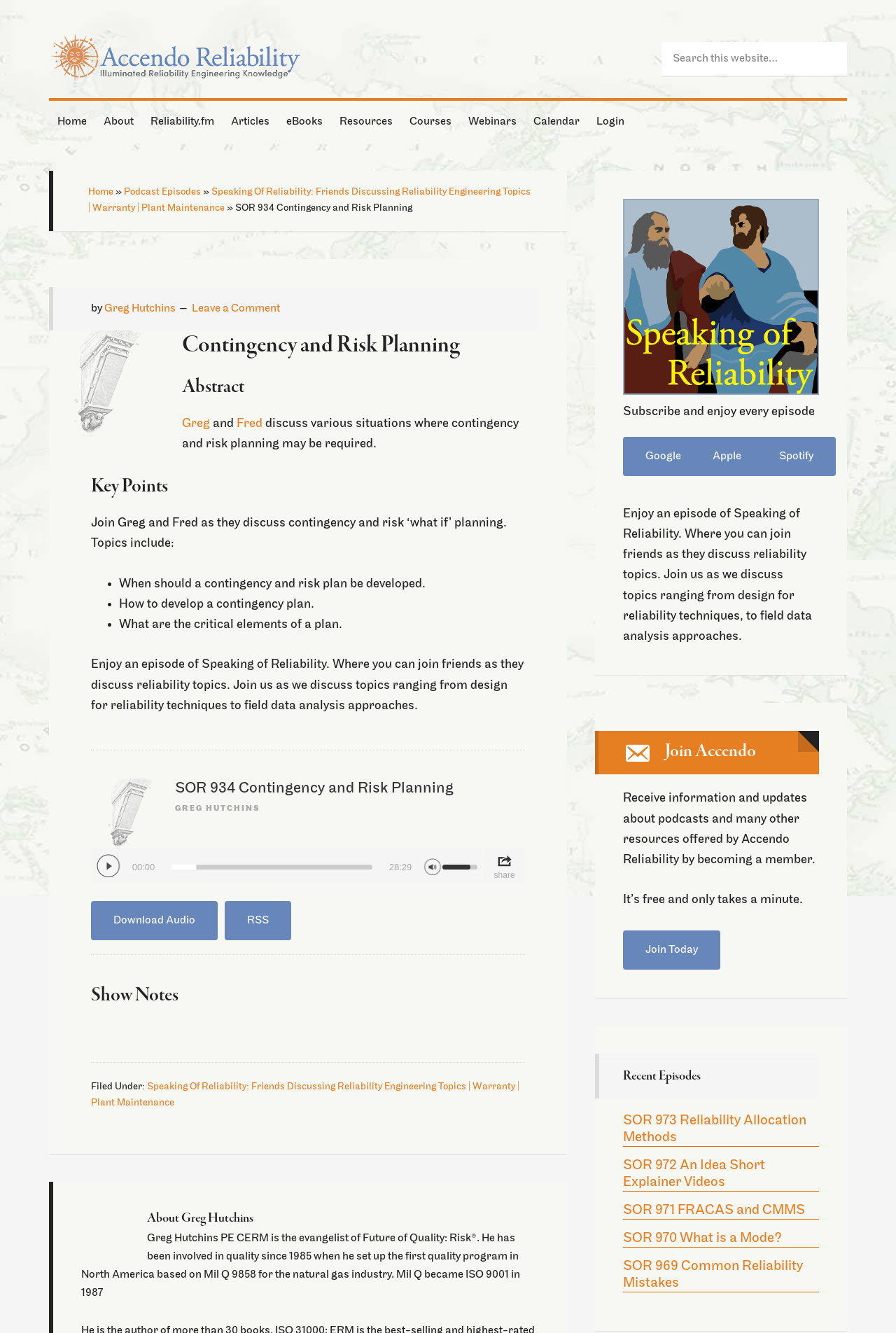Provide the bounding box coordinates of the HTML element this sentence describes: "Leave a Comment". The bounding box coordinates consist of four float numbers between 0 and 1, i.e., [left, top, right, bottom].

[0.214, 0.227, 0.312, 0.236]